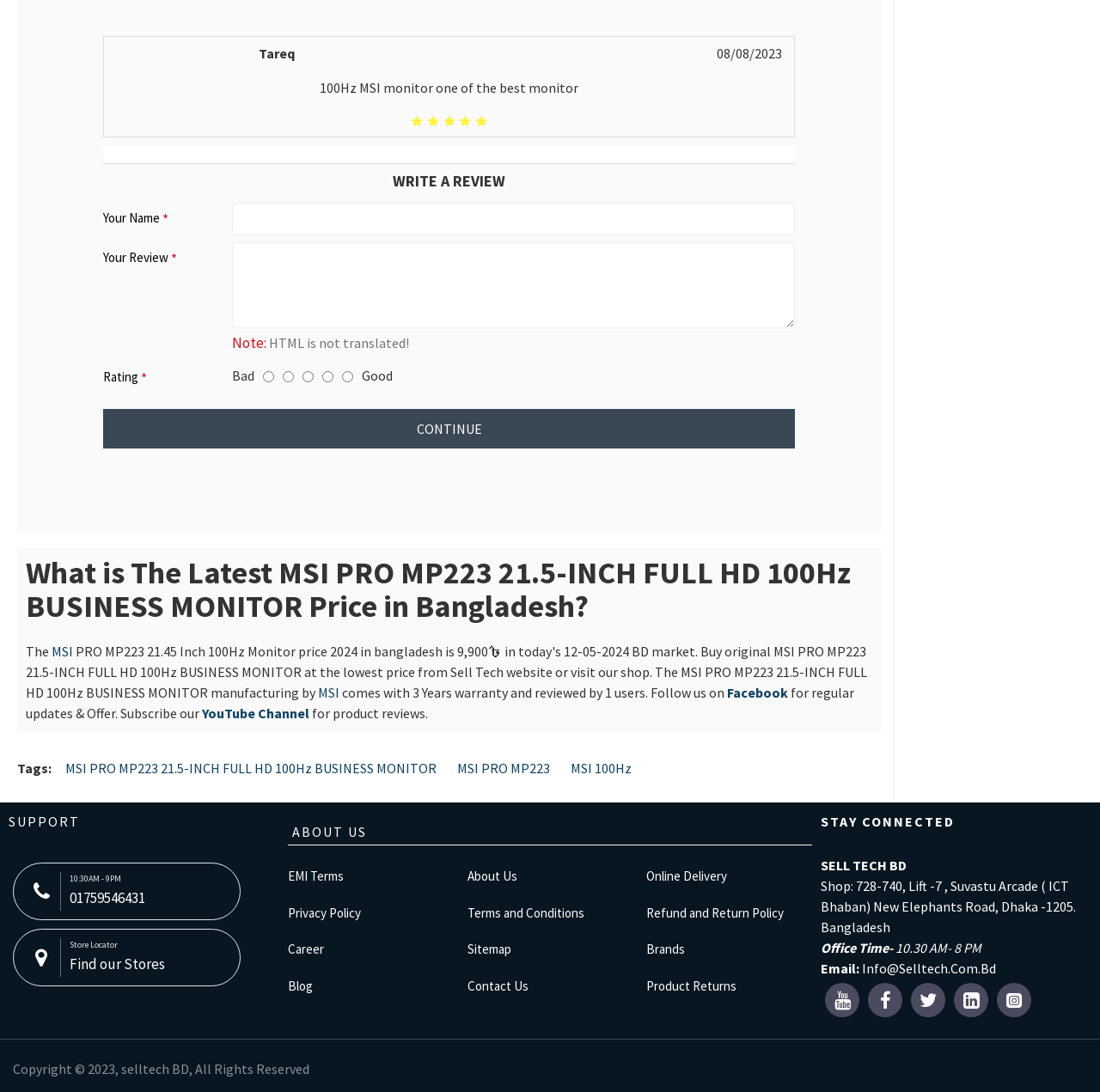Specify the bounding box coordinates of the area that needs to be clicked to achieve the following instruction: "Subscribe to the YouTube Channel".

[0.184, 0.644, 0.281, 0.662]